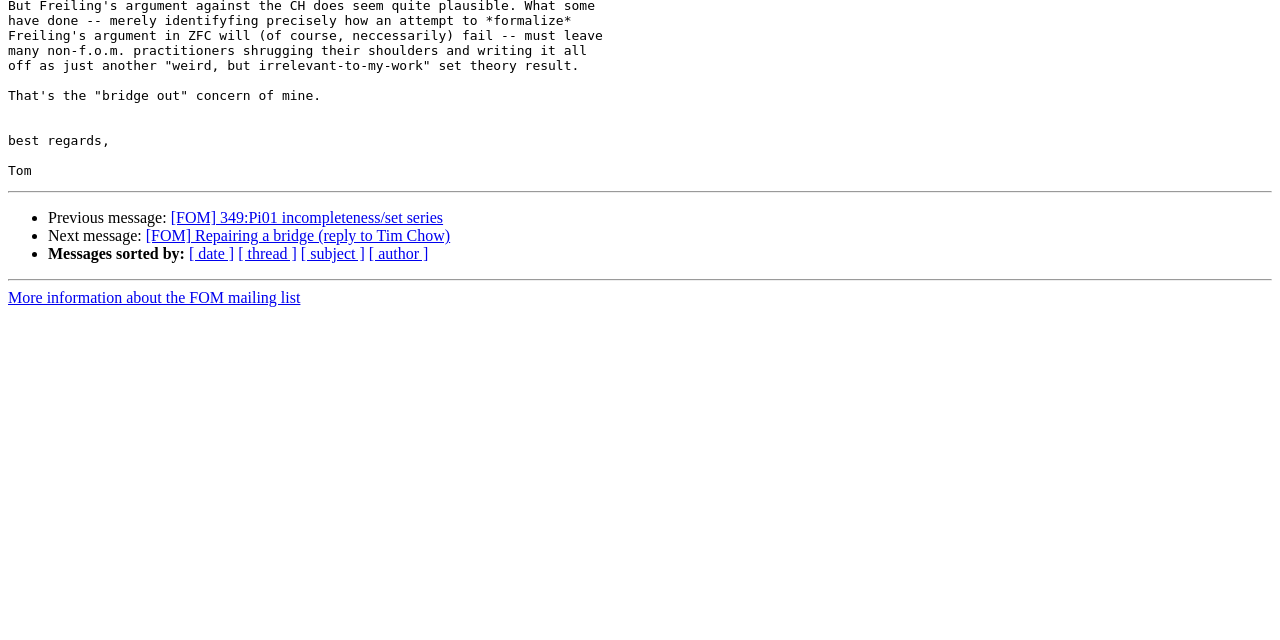Please find the bounding box coordinates (top-left x, top-left y, bottom-right x, bottom-right y) in the screenshot for the UI element described as follows: [ subject ]

[0.235, 0.383, 0.285, 0.41]